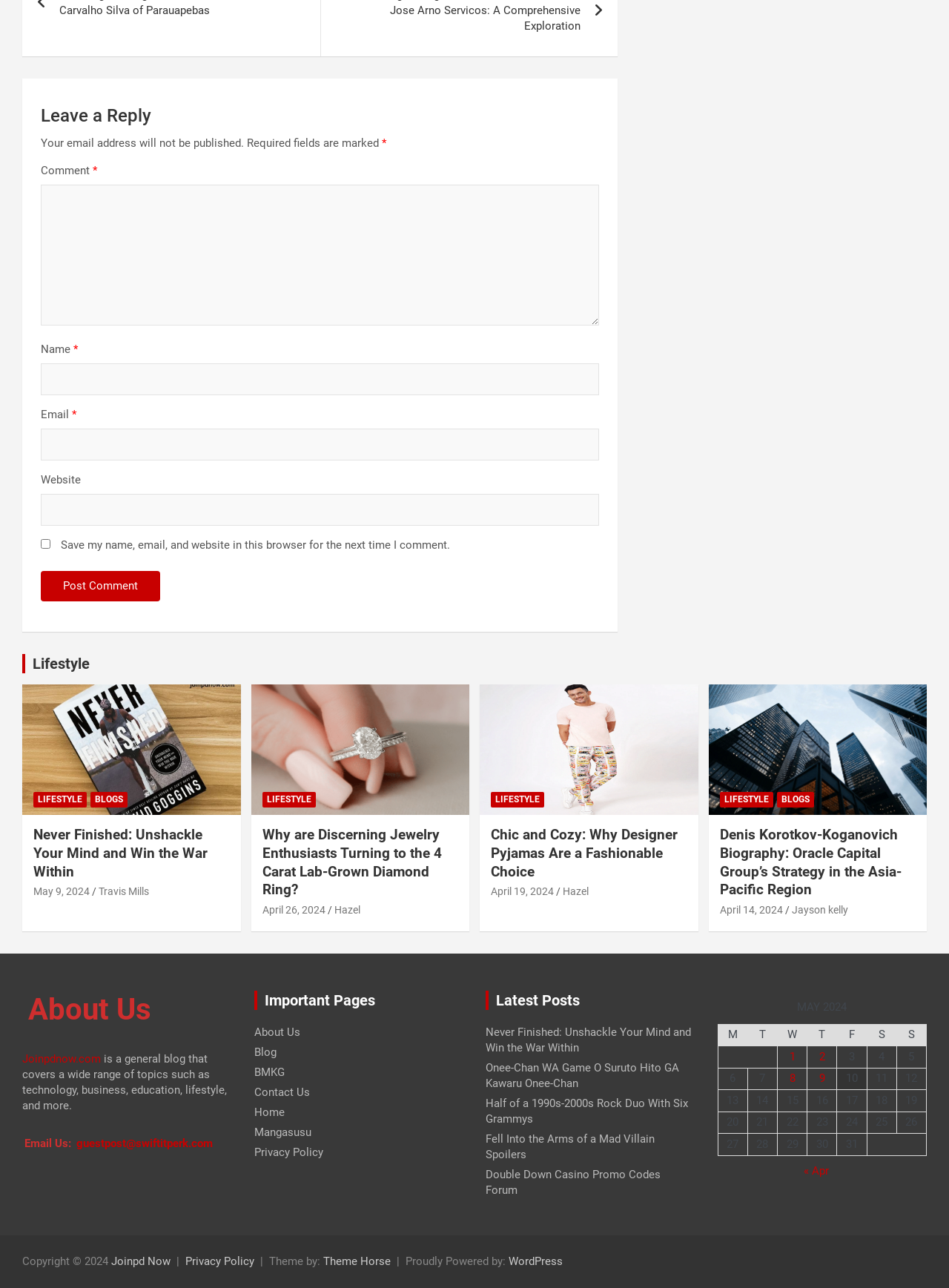What is the title of the blog post written by Hazel on April 26, 2024?
Look at the image and answer with only one word or phrase.

Why are Discerning Jewelry Enthusiasts Turning to the 4 Carat Lab-Grown Diamond Ring?